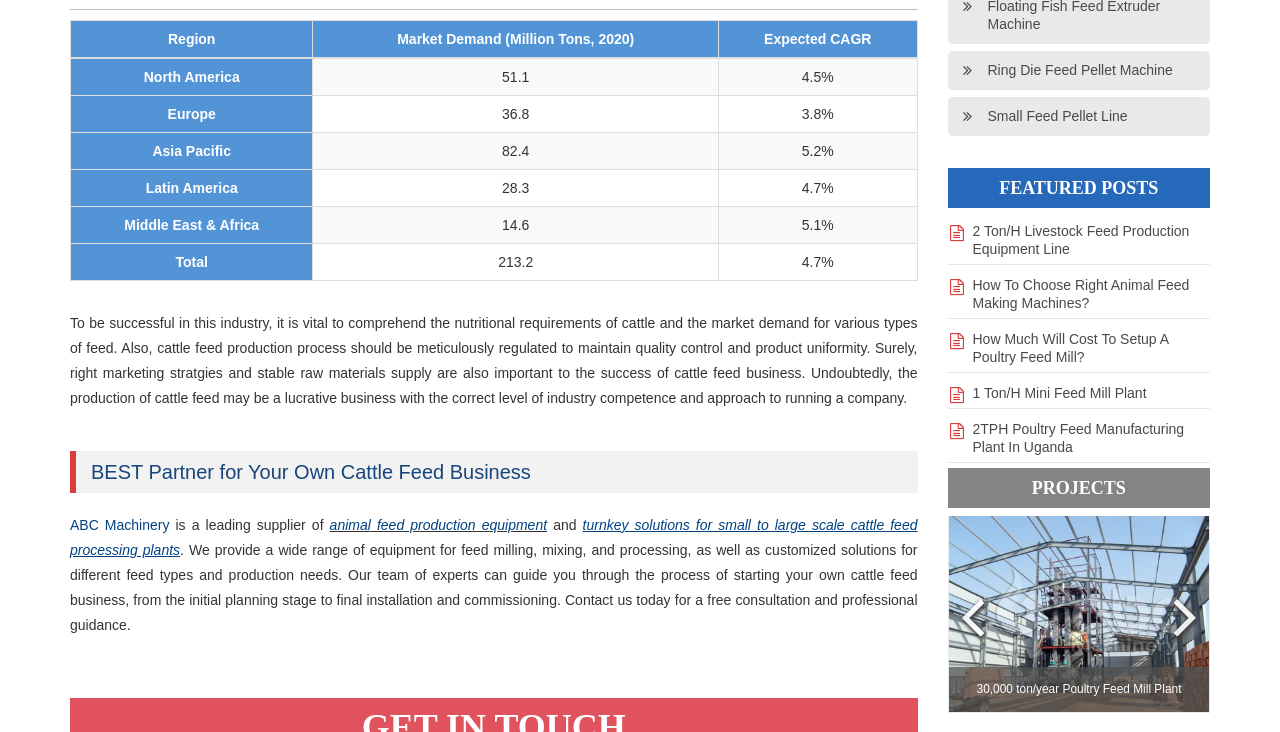Could you find the bounding box coordinates of the clickable area to complete this instruction: "Click the 'Reply to Is Halifax “the new Seattle”? We have some work to do… | Jordi Morgan's Atlantic Advocate' link"?

None